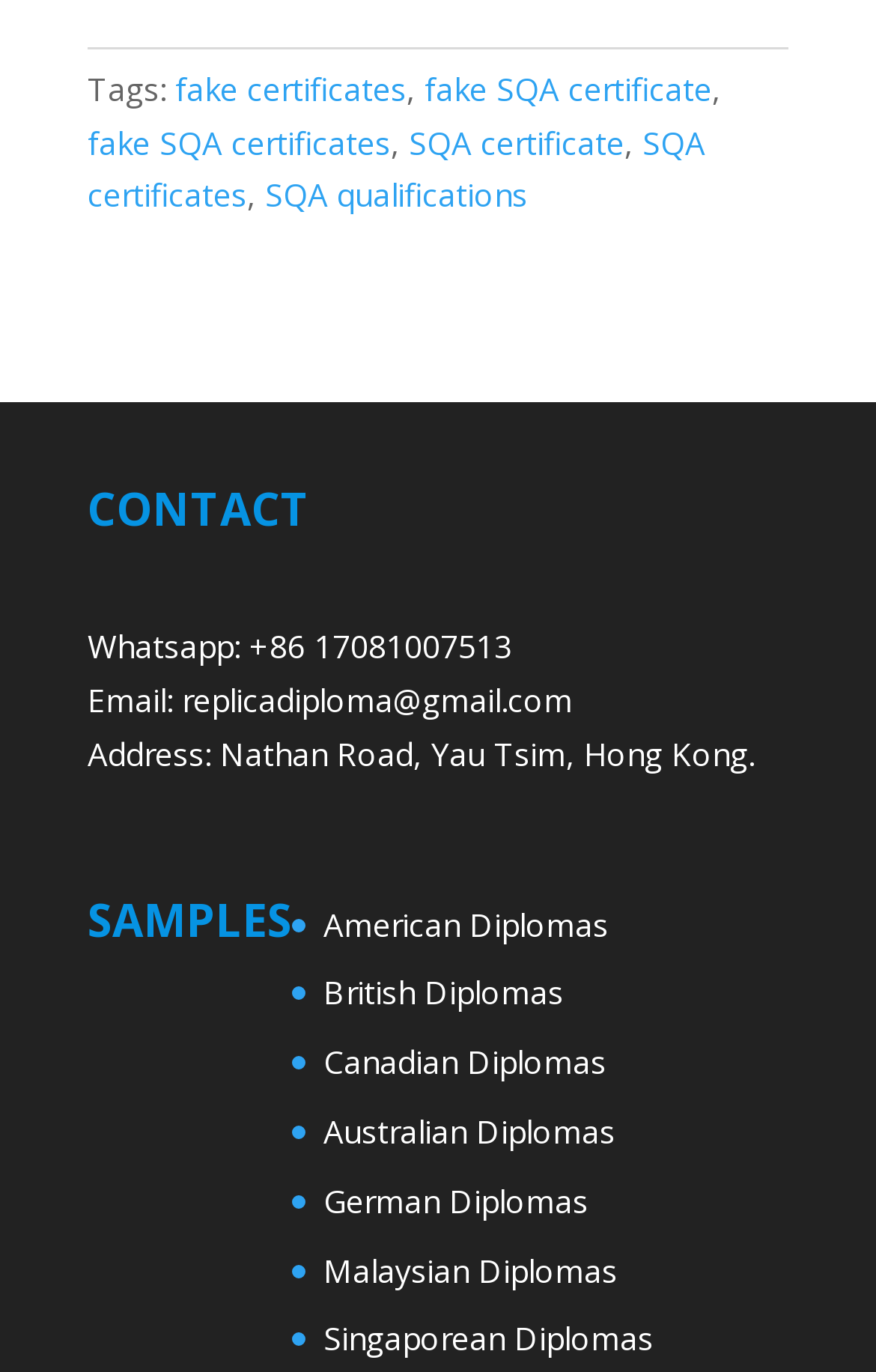What types of diplomas are available?
Give a single word or phrase answer based on the content of the image.

Various country diplomas